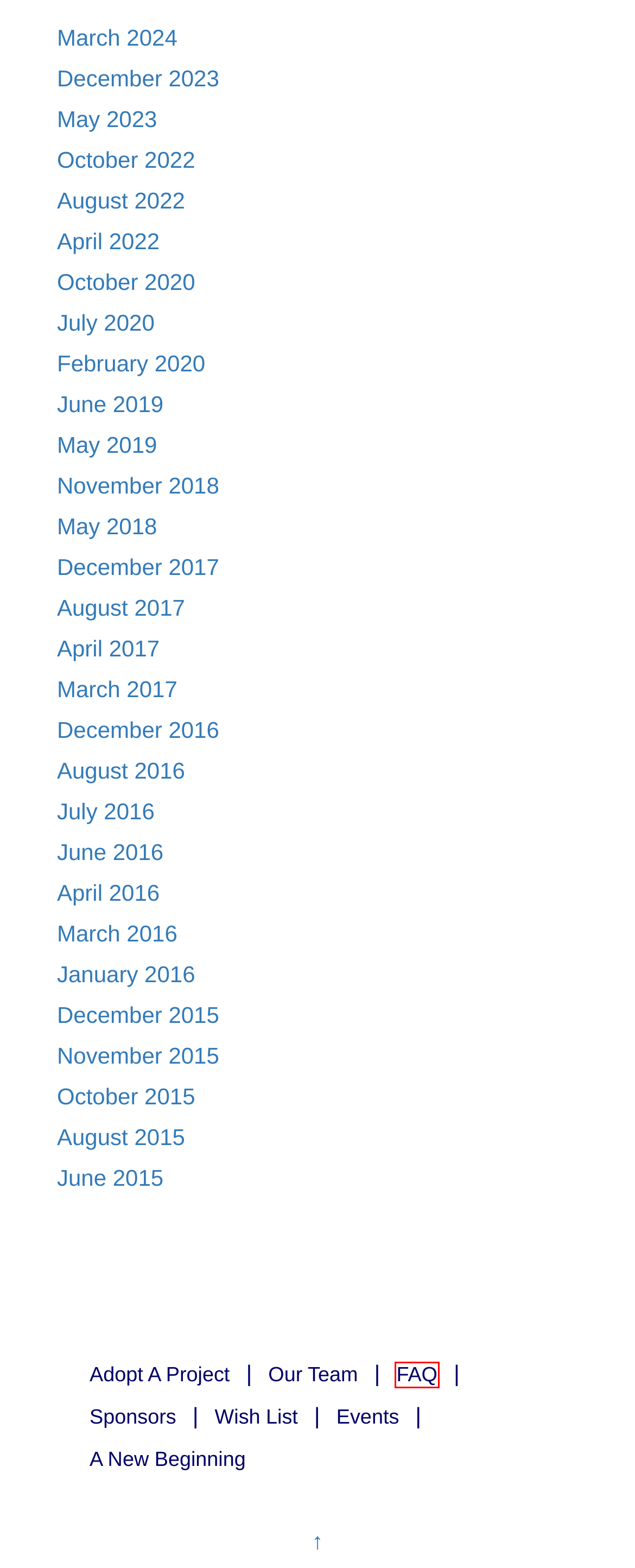Review the webpage screenshot provided, noting the red bounding box around a UI element. Choose the description that best matches the new webpage after clicking the element within the bounding box. The following are the options:
A. December | 2023 | Project Sleep Tight USA
B. November | 2018 | Project Sleep Tight USA
C. June | 2019 | Project Sleep Tight USA
D. Wish List | Project Sleep Tight USA
E. May | 2023 | Project Sleep Tight USA
F. April | 2017 | Project Sleep Tight USA
G. FAQ | Project Sleep Tight USA
H. June | 2015 | Project Sleep Tight USA

G